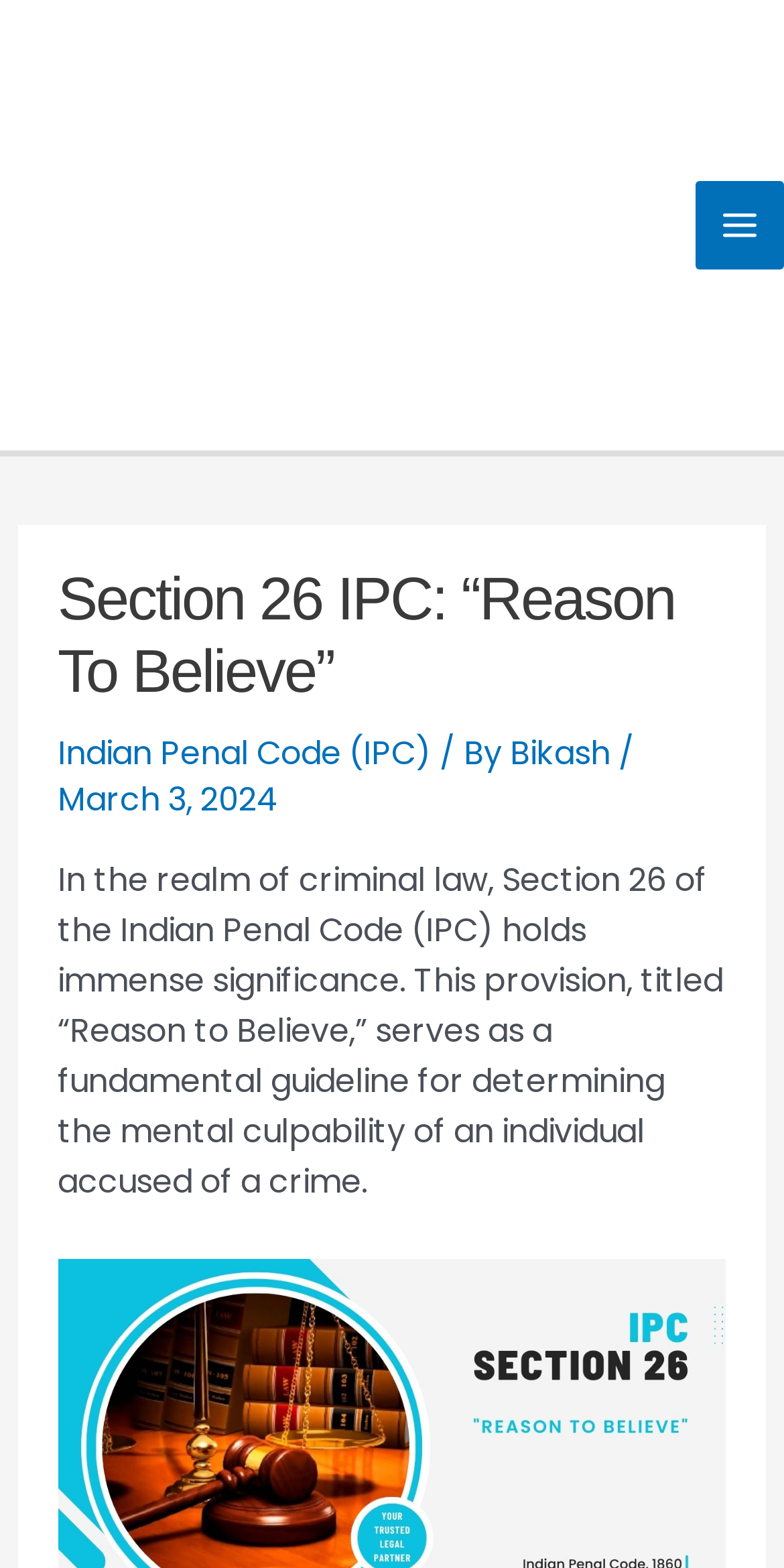What is the main title displayed on this webpage?

Section 26 IPC: “Reason To Believe”